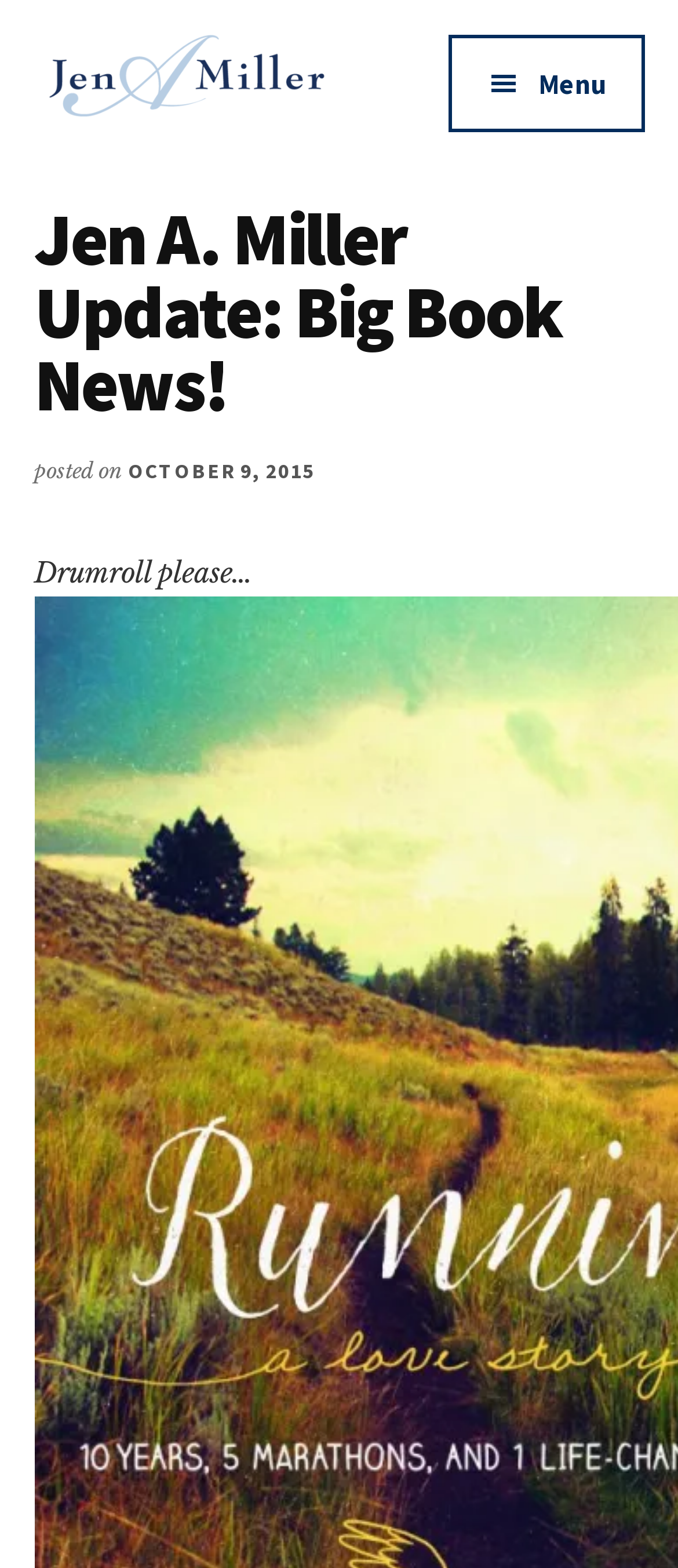Please determine the bounding box coordinates, formatted as (top-left x, top-left y, bottom-right x, bottom-right y), with all values as floating point numbers between 0 and 1. Identify the bounding box of the region described as: parent_node: Jen A. Miller

[0.05, 0.056, 0.5, 0.079]